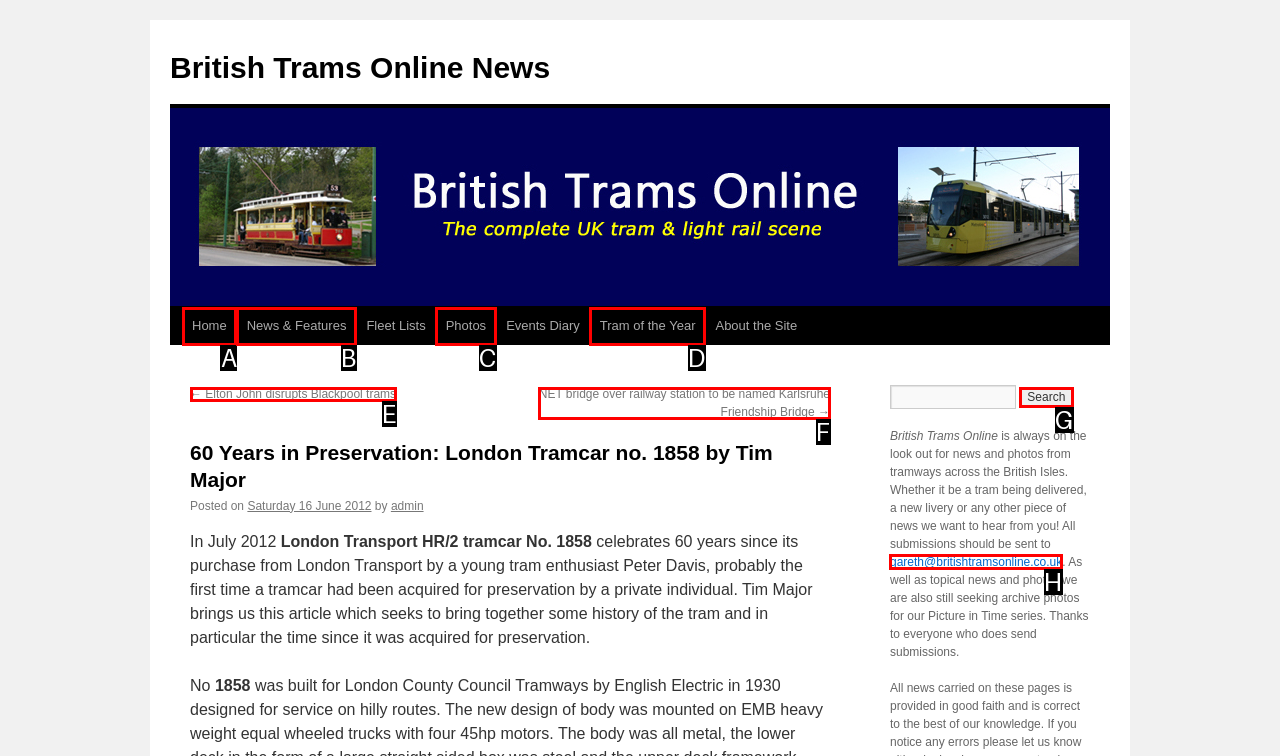Point out the option that needs to be clicked to fulfill the following instruction: Contact the site administrator
Answer with the letter of the appropriate choice from the listed options.

H